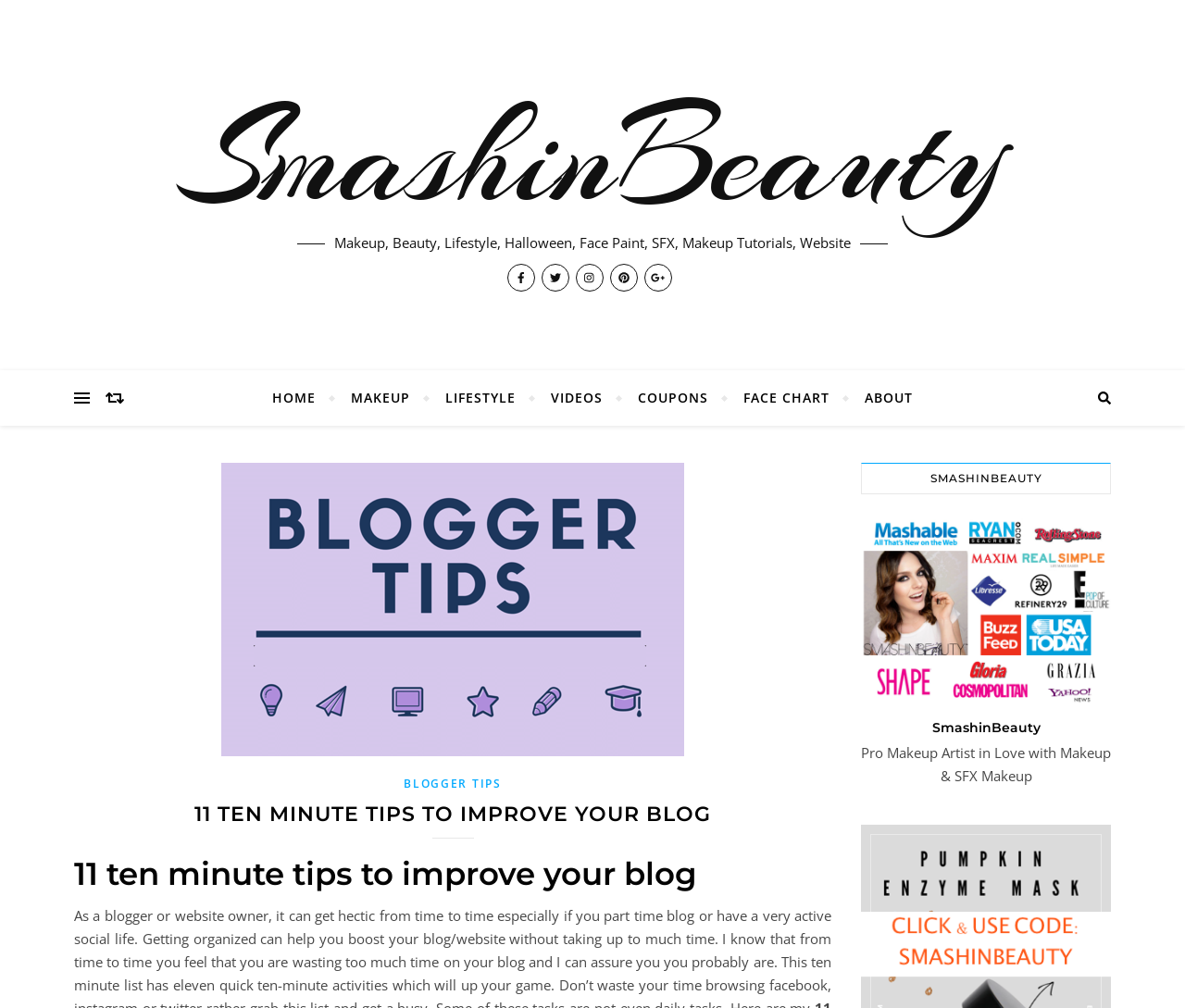Please find the bounding box coordinates of the section that needs to be clicked to achieve this instruction: "read about blogger tips".

[0.341, 0.77, 0.423, 0.785]